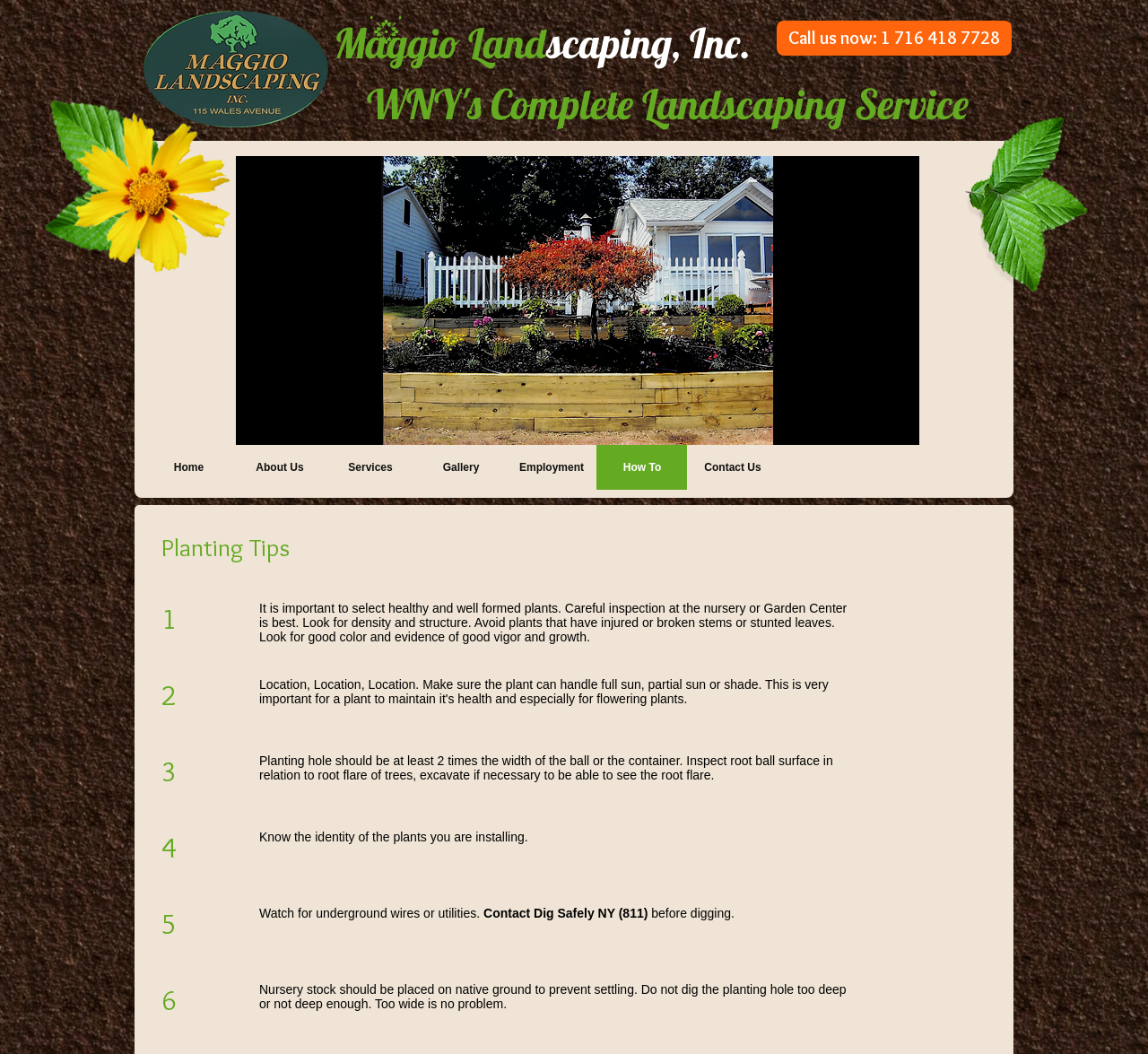Answer this question in one word or a short phrase: What is the phone number to call?

1-716-418-7728